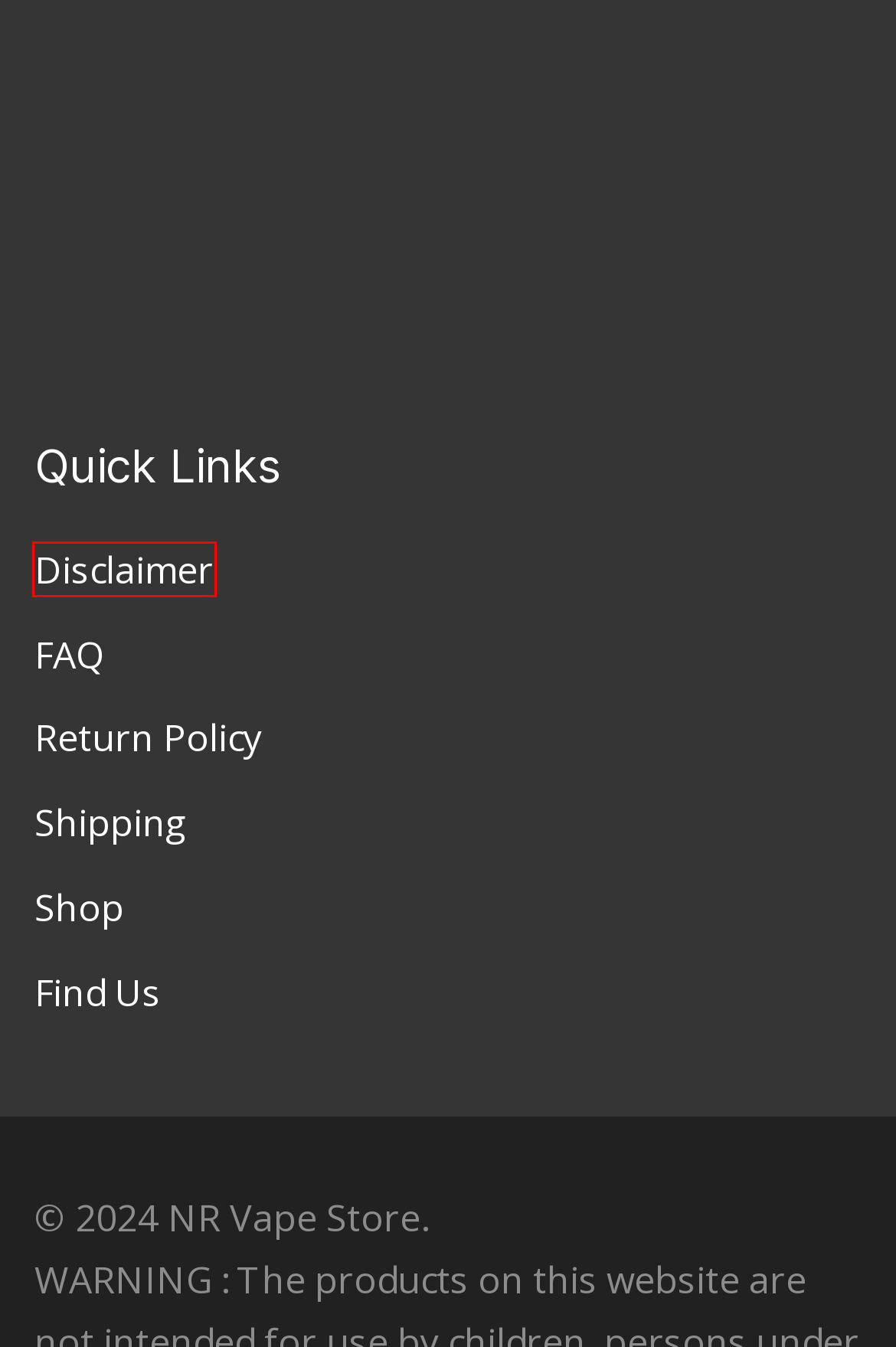Given a screenshot of a webpage with a red bounding box highlighting a UI element, choose the description that best corresponds to the new webpage after clicking the element within the red bounding box. Here are your options:
A. Return Policy – NR Vape Store
B. Disclaimer – NR Vape Store
C. store manager – NR Vape Store
D. Find Us – NR Vape Store
E. Shipping – NR Vape Store
F. FAQ – NR Vape Store
G. Cart – NR Vape Store
H. Products – NR Vape Store

B